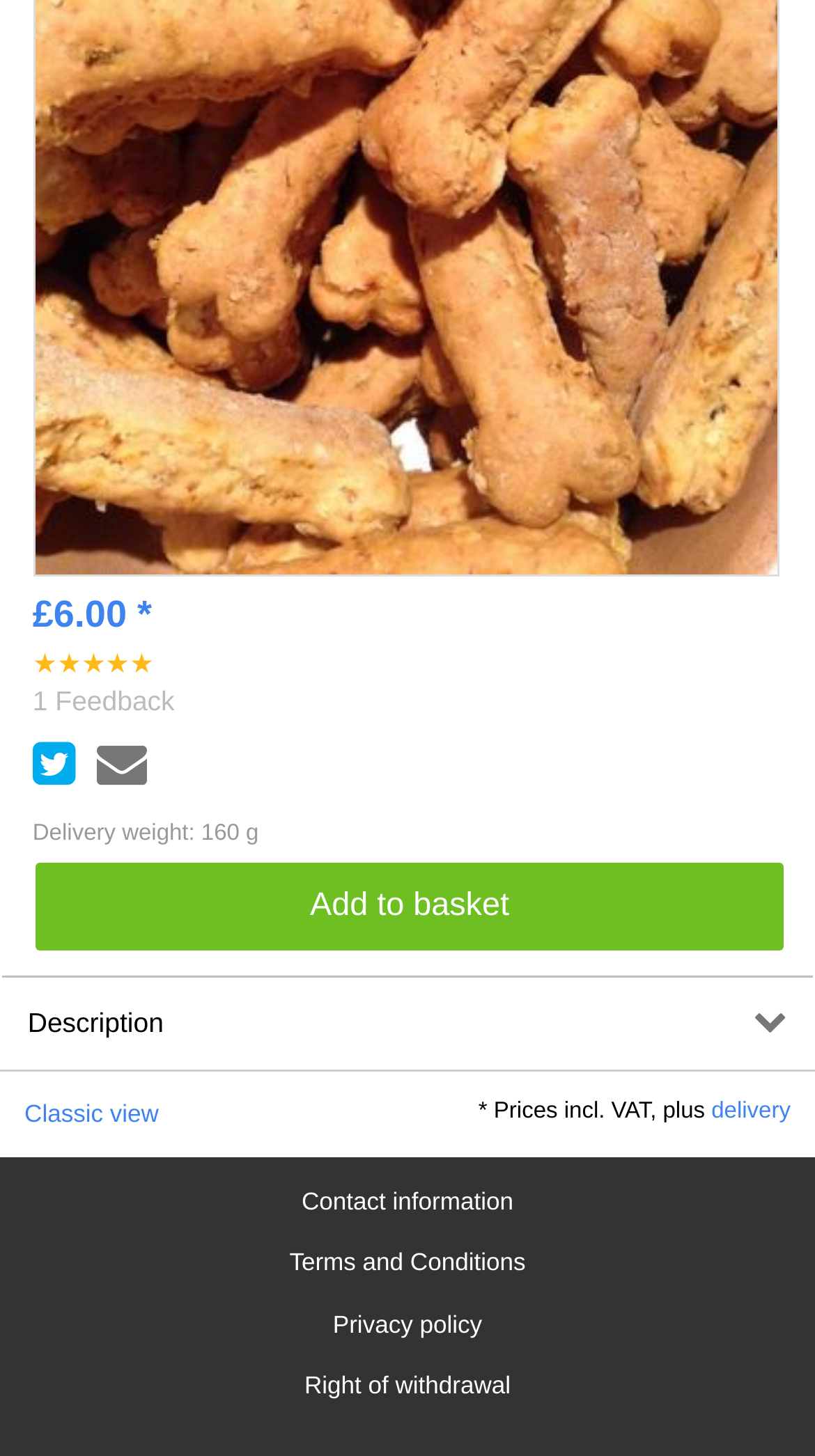Please determine the bounding box coordinates, formatted as (top-left x, top-left y, bottom-right x, bottom-right y), with all values as floating point numbers between 0 and 1. Identify the bounding box of the region described as: Privacy policy

[0.033, 0.898, 0.967, 0.923]